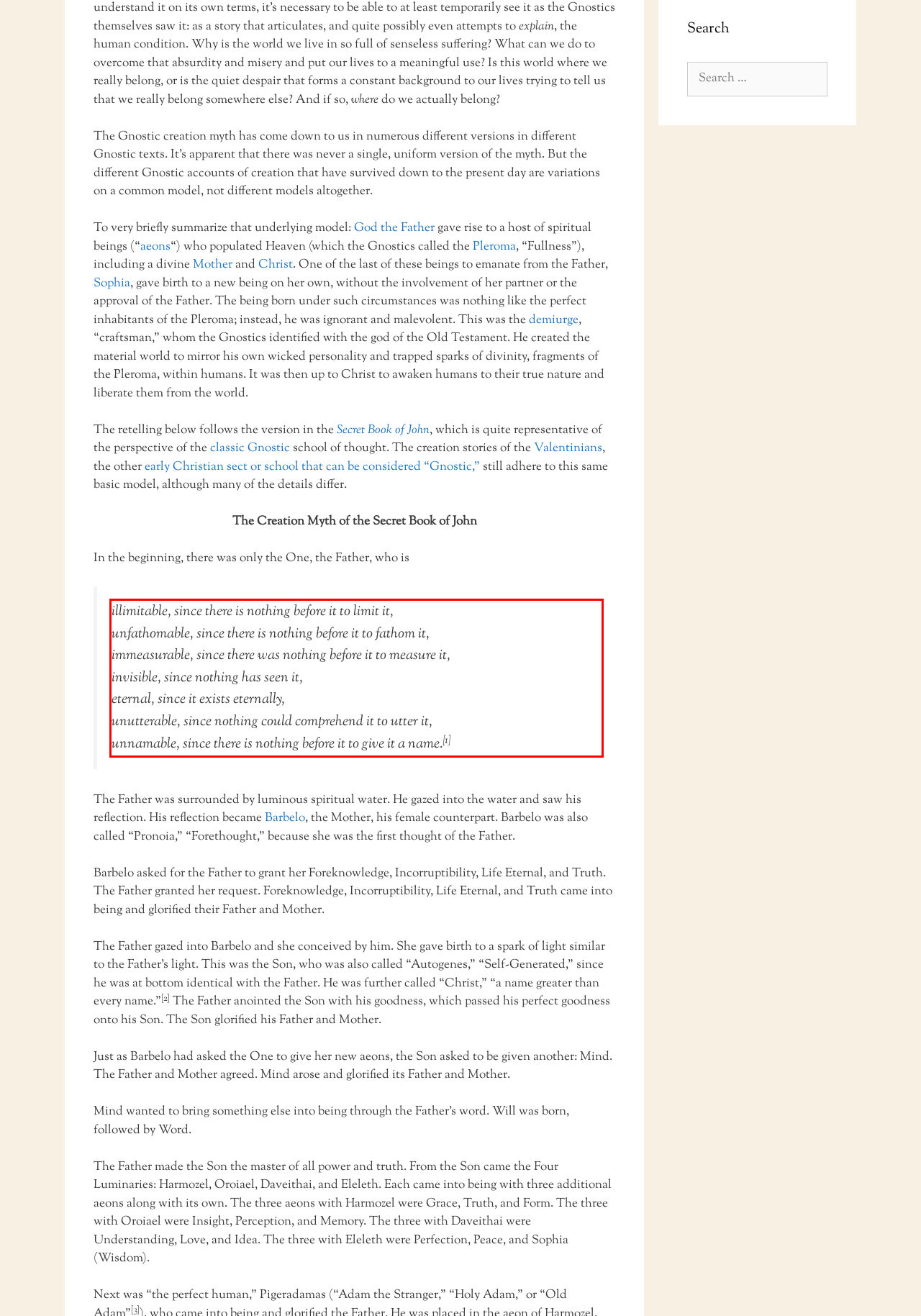Within the screenshot of a webpage, identify the red bounding box and perform OCR to capture the text content it contains.

illimitable, since there is nothing before it to limit it, unfathomable, since there is nothing before it to fathom it, immeasurable, since there was nothing before it to measure it, invisible, since nothing has seen it, eternal, since it exists eternally, unutterable, since nothing could comprehend it to utter it, unnamable, since there is nothing before it to give it a name.[1]